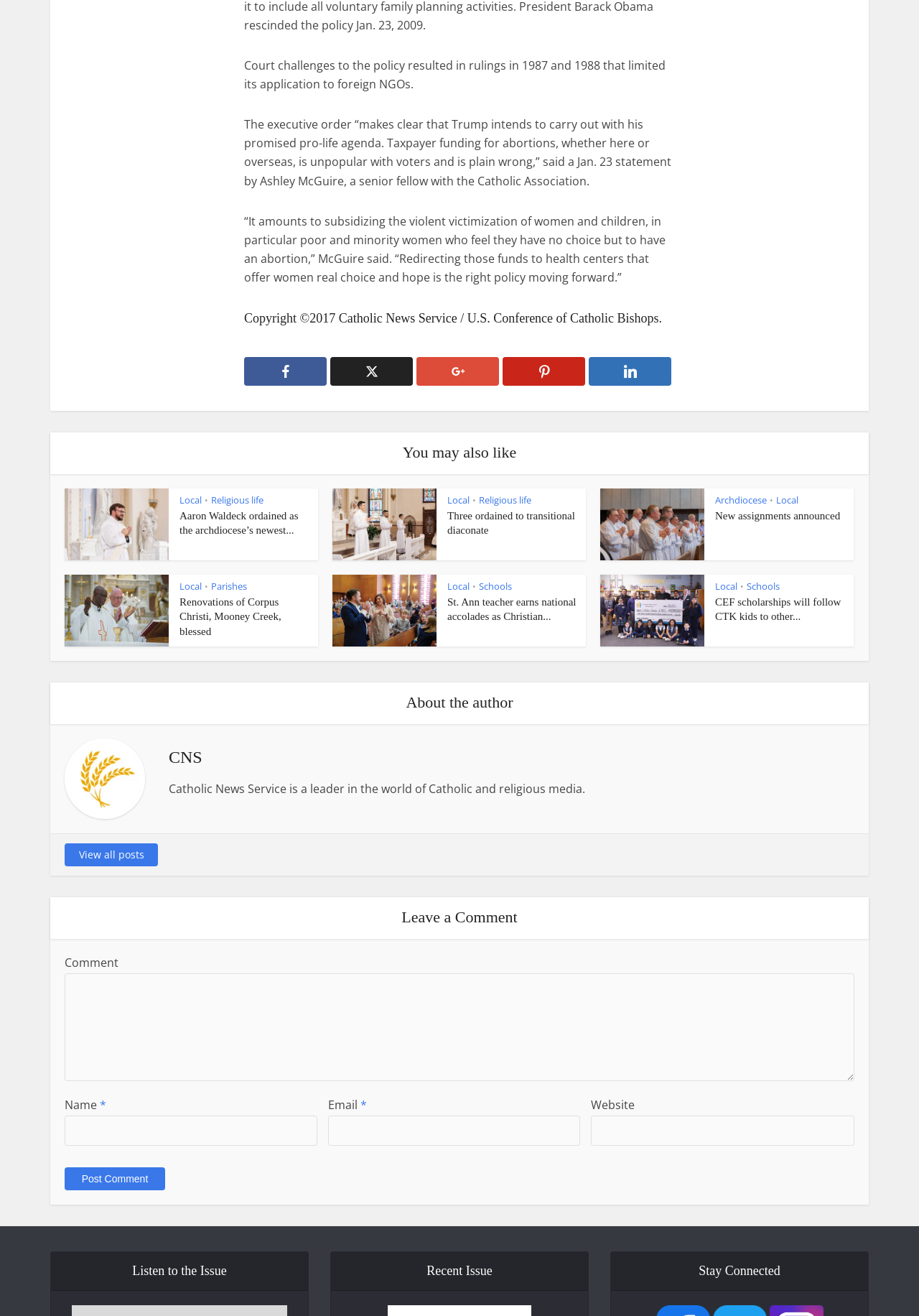Provide the bounding box coordinates of the section that needs to be clicked to accomplish the following instruction: "Listen to the Issue."

[0.055, 0.952, 0.335, 0.981]